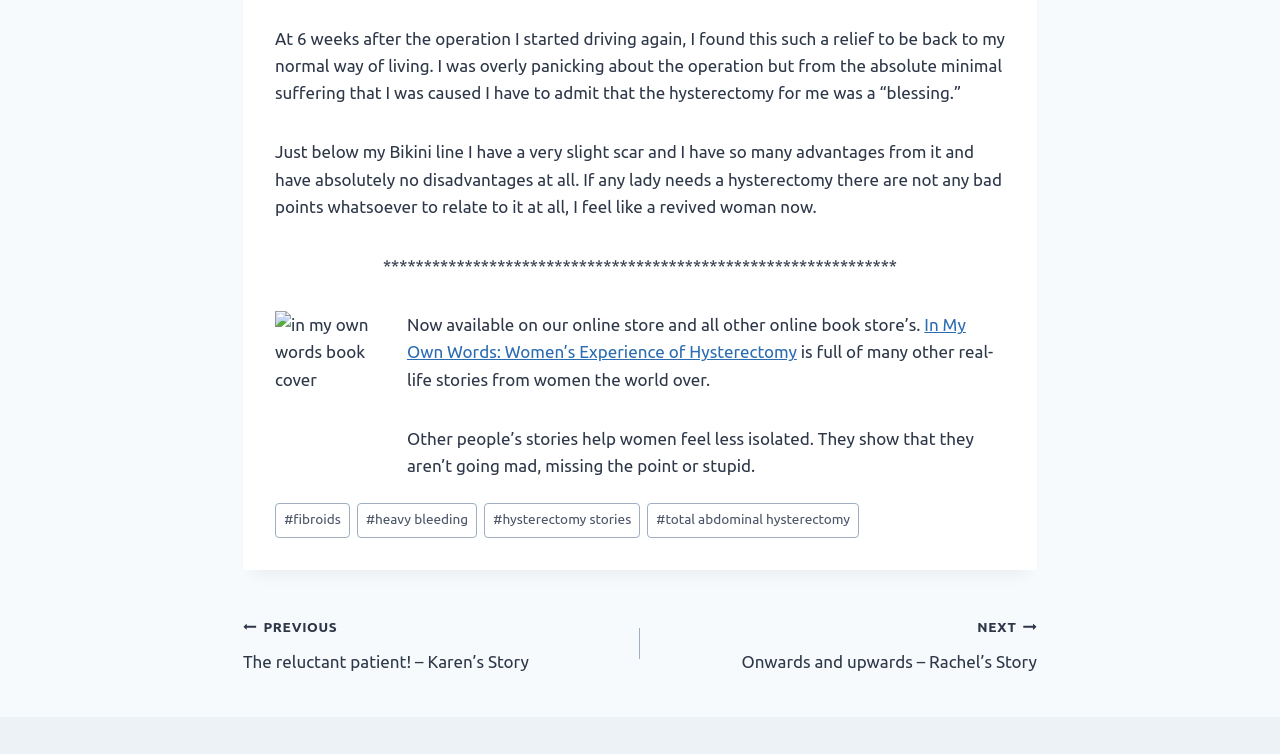What is the topic of the book?
Give a single word or phrase answer based on the content of the image.

Hysterectomy